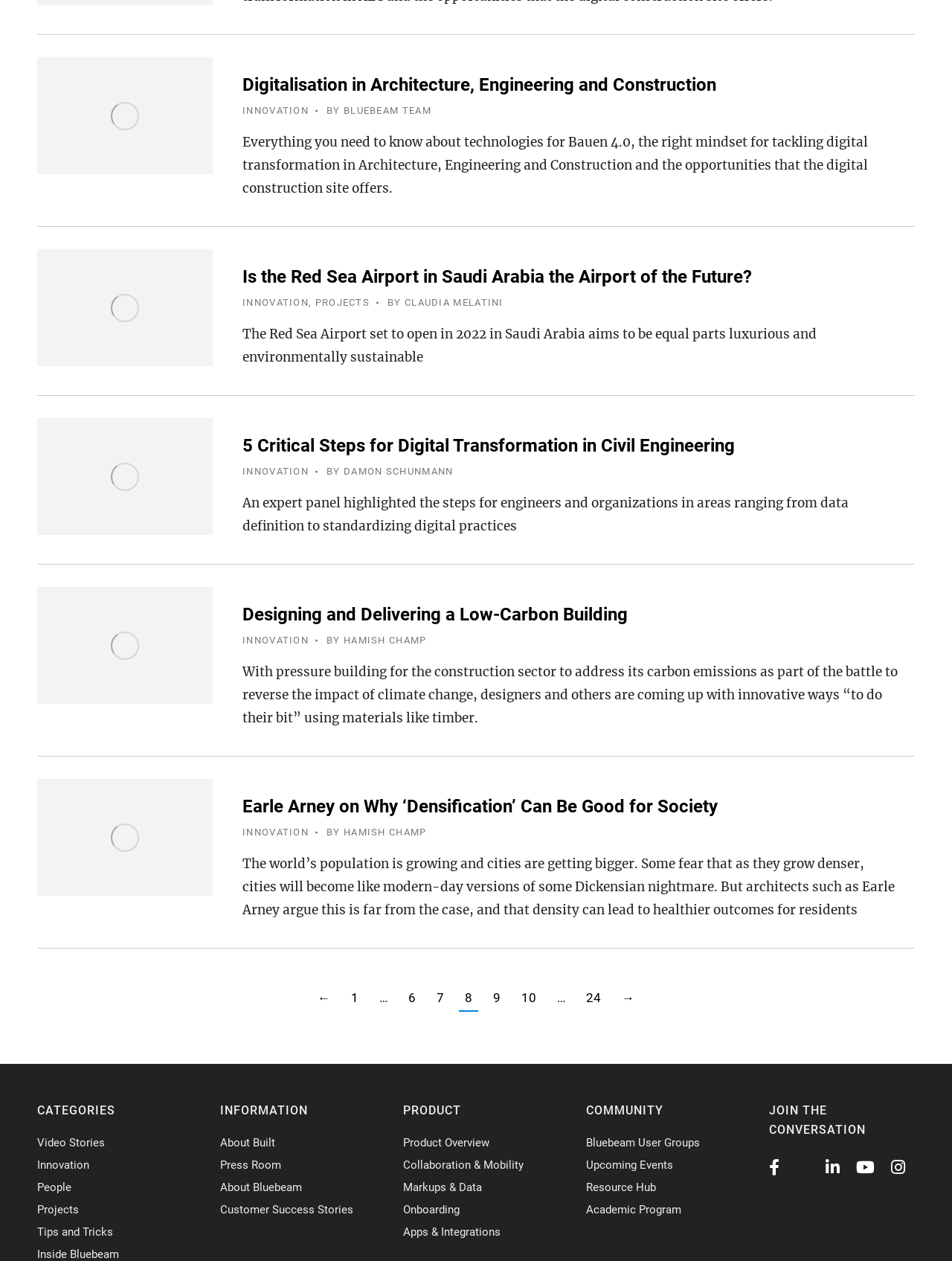Provide a brief response to the question below using one word or phrase:
What is the topic of the section with the static text 'INFORMATION'?

About company